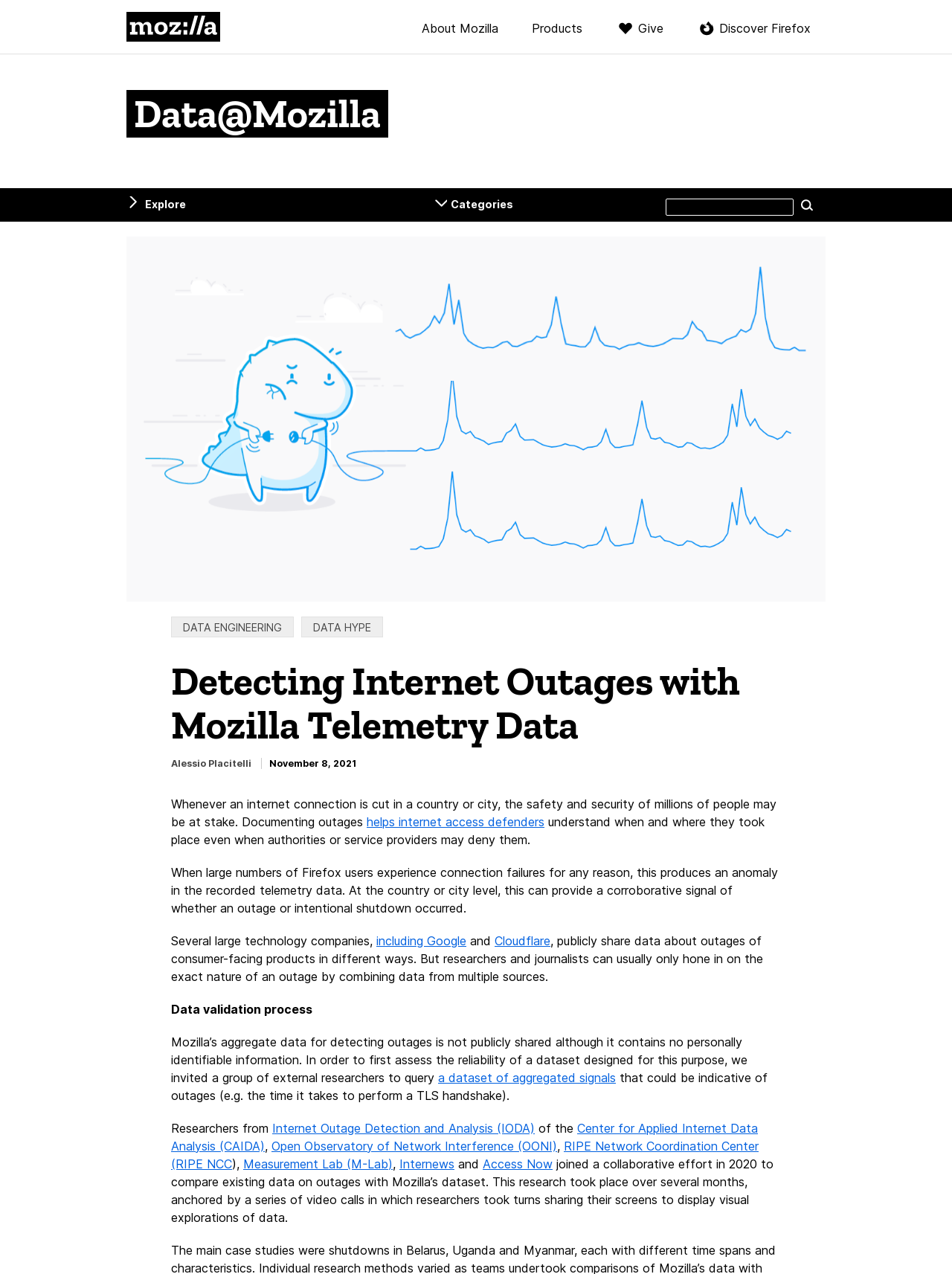Please identify the bounding box coordinates of the region to click in order to complete the task: "Learn more about Data Engineering". The coordinates must be four float numbers between 0 and 1, specified as [left, top, right, bottom].

[0.18, 0.484, 0.309, 0.5]